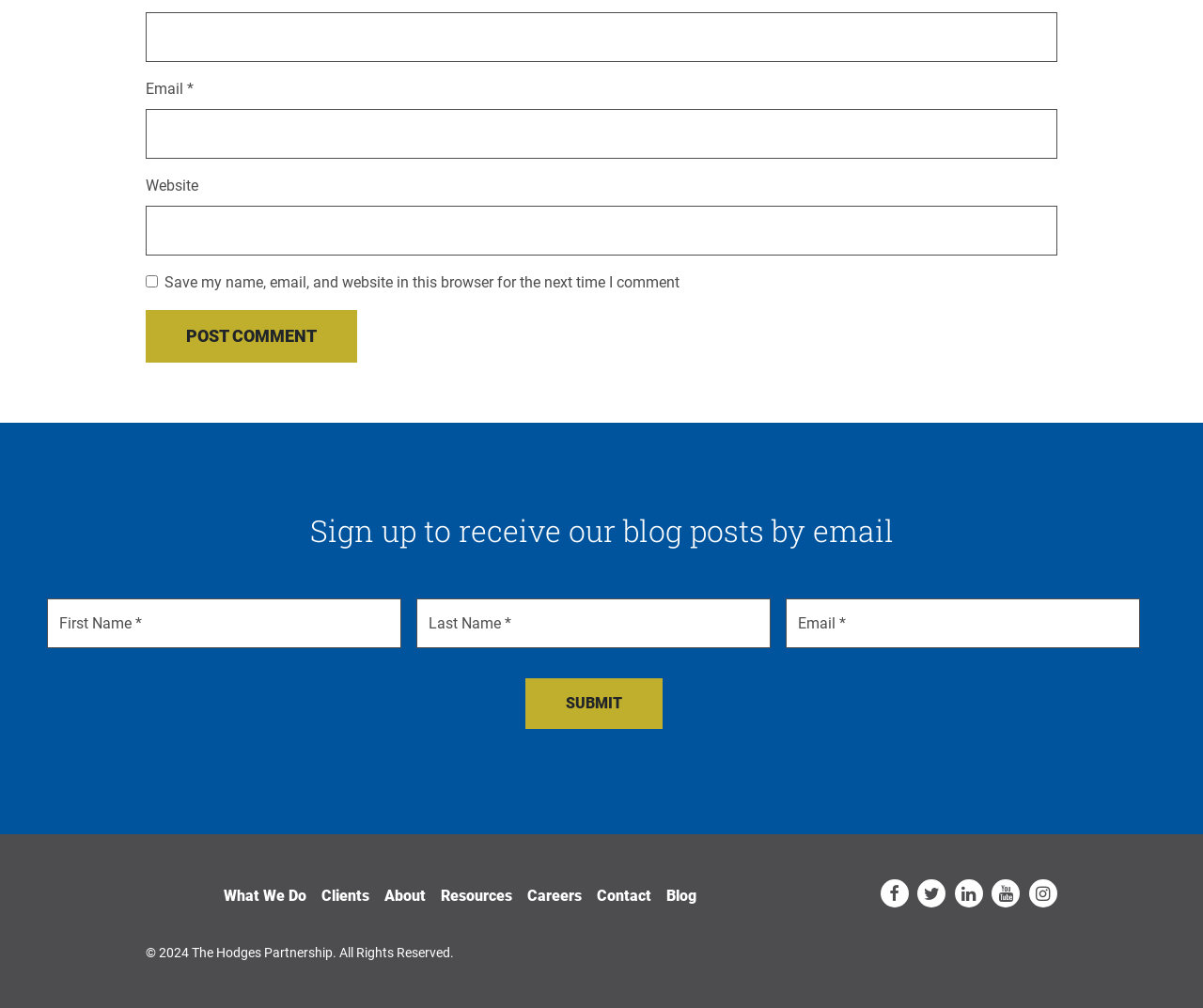How many social media platforms are linked on the webpage?
Answer the question with a single word or phrase by looking at the picture.

5